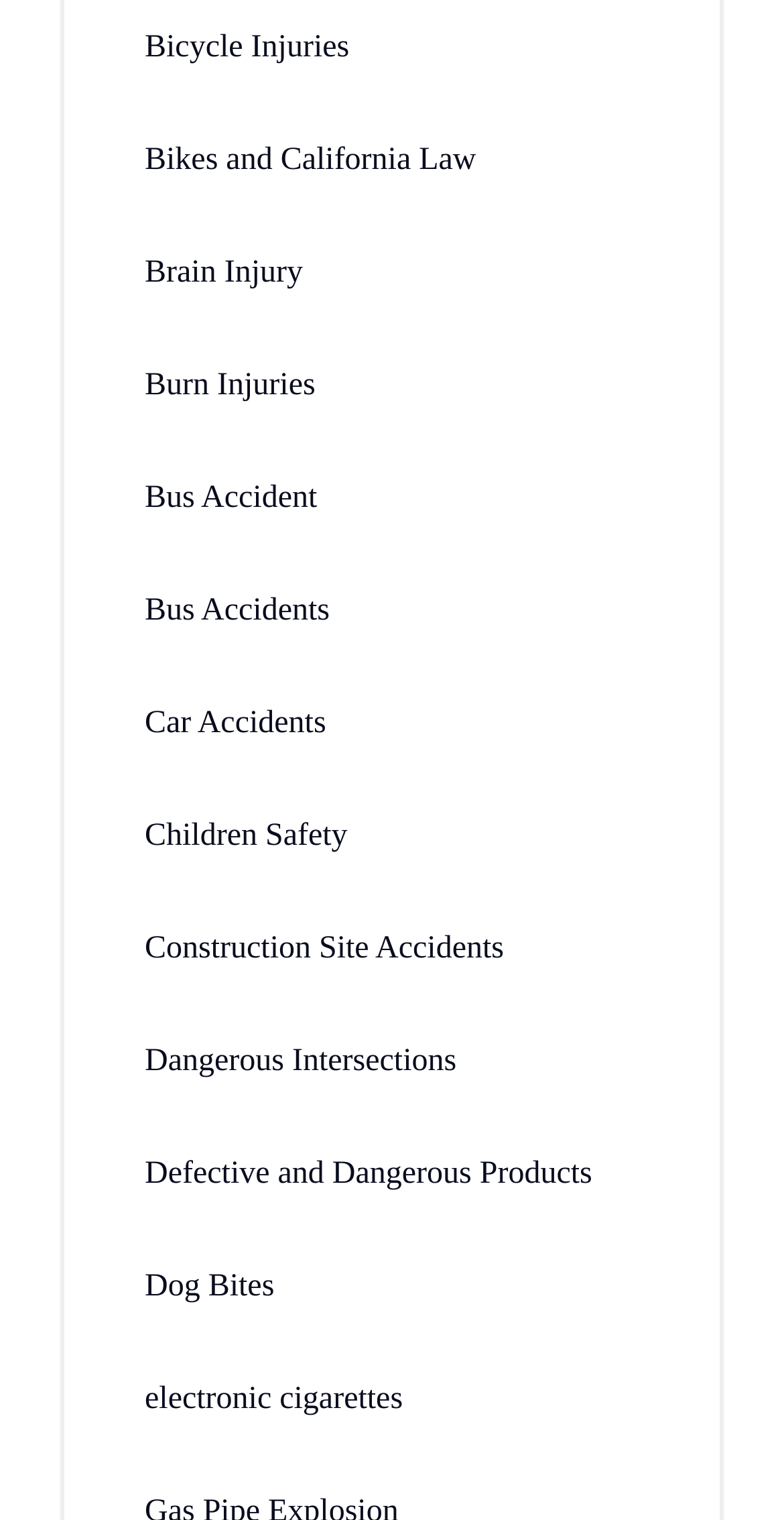Identify the bounding box coordinates of the section that should be clicked to achieve the task described: "Learn about bicycle injuries".

[0.185, 0.02, 0.446, 0.042]